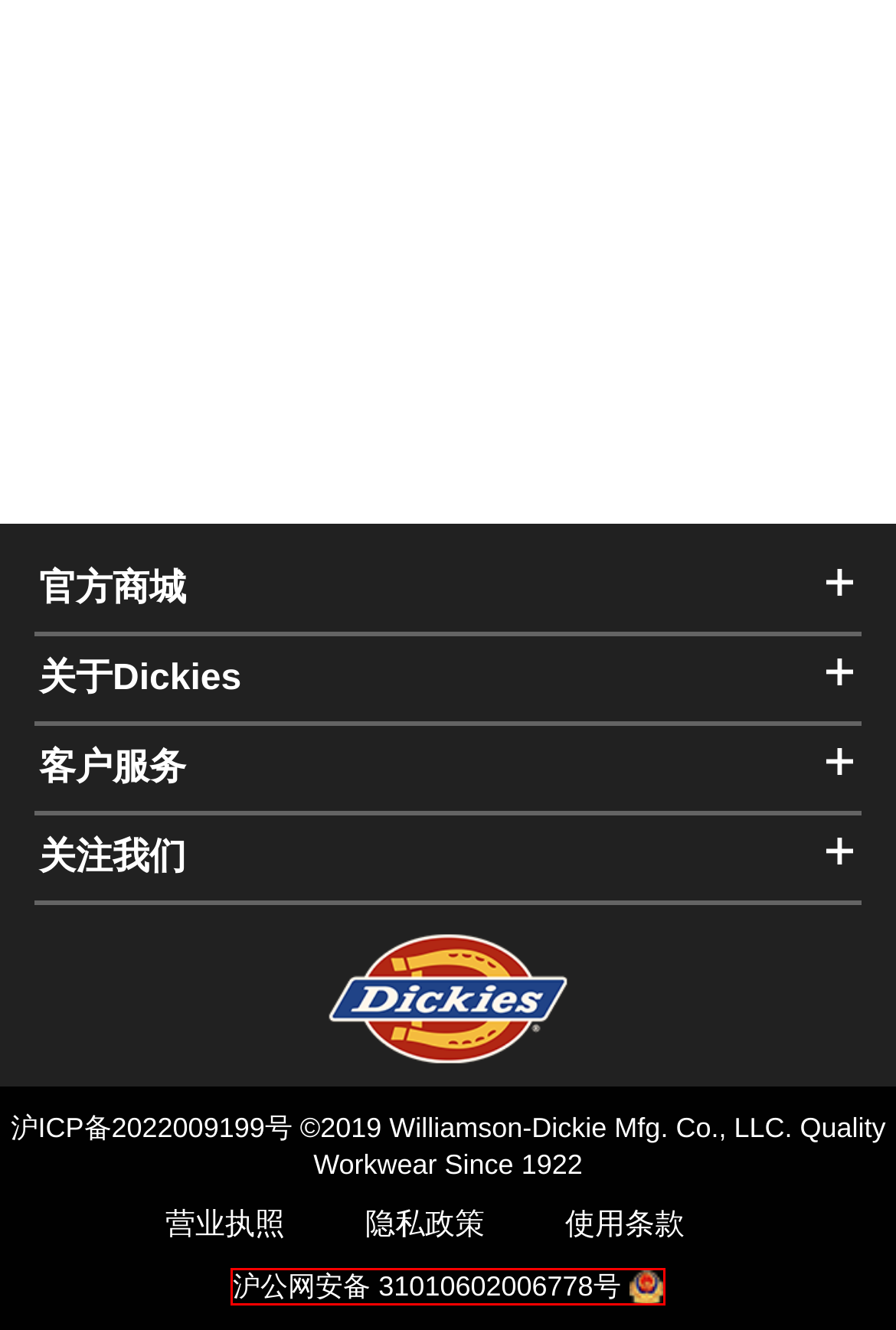Given a screenshot of a webpage with a red bounding box around a UI element, please identify the most appropriate webpage description that matches the new webpage after you click on the element. Here are the candidates:
A. 全国互联网安全管理平台
B. Dickies24春夏新品圆领短袖T恤_Dickies官方网站_Dickies
C. Dickies24春夏新款控温面料短袖T恤_Dickies官方网站_Dickies
D. Dickies新品874女式美式工装休闲裤_Dickies官方网站_Dickies
E. Dickies24春夏新品女士领短袖T恤_Dickies官方网站_Dickies
F. Dickies24春夏新品短袖T恤男女_Dickies官方网站_Dickies
G. Dickies24春夏新品双膝裤 休闲裤_Dickies官方网站_Dickies
H. 23春夏男式可调整式裤脚休闲长裤_Dickies官方网站_Dickies

A